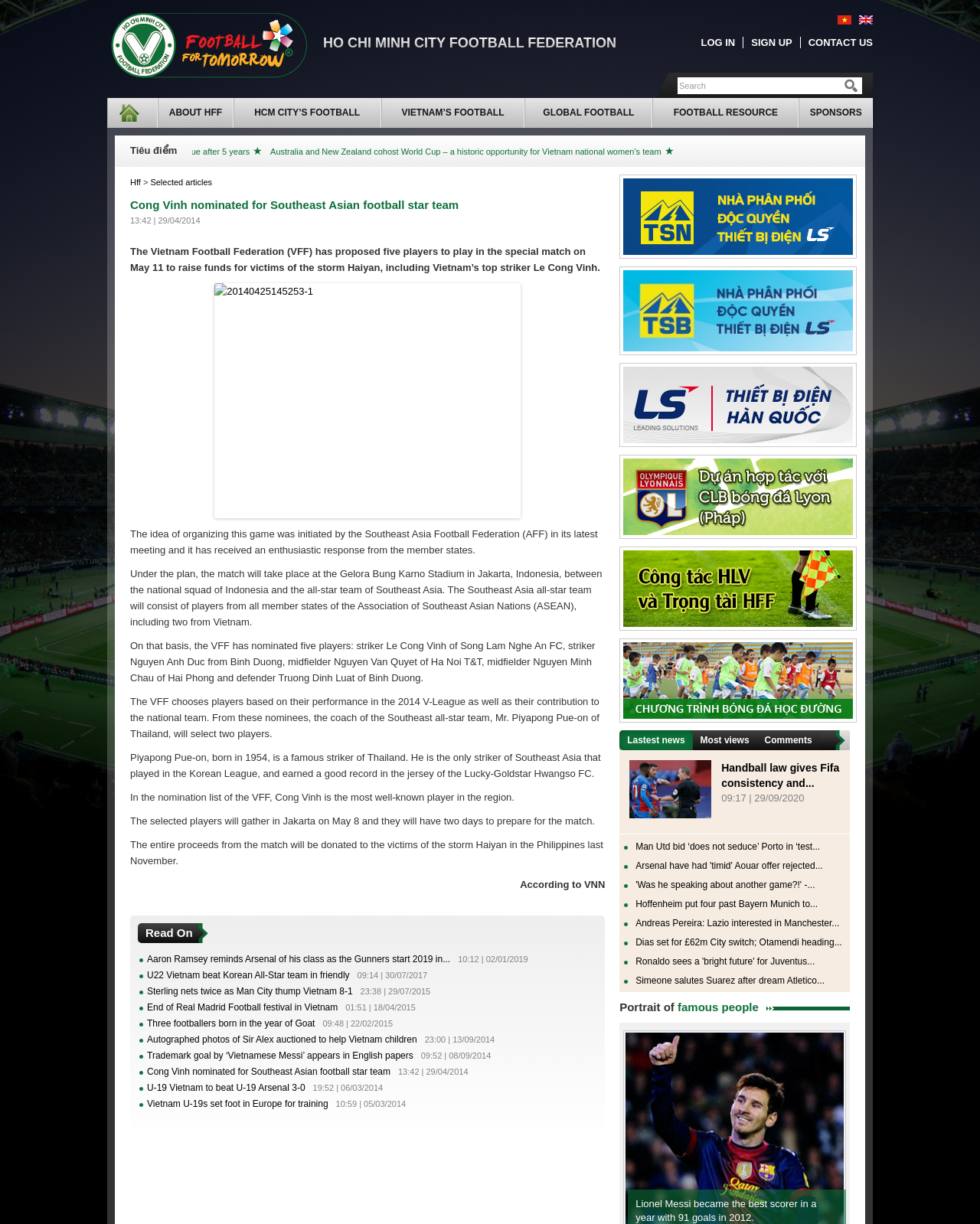Give a comprehensive overview of the webpage, including key elements.

This webpage appears to be a news article from a football (soccer) website, specifically about the Vietnam Football Federation (VFF) nominating five players to play in a special match to raise funds for victims of the storm Haiyan. 

At the top of the page, there is a heading "Hff" with an image of the same name. Below this, there is a larger heading "HO CHI MINH CITY FOOTBALL FEDERATION". On the top right corner, there are several links, including "CONTACT US", "SIGN UP", "LOG IN", and a search bar. 

Below the headings, there is a navigation menu with links to different sections of the website, such as "HOME", "ABOUT HFF", "HCM CITY’S FOOTBALL", "VIETNAM’S FOOTBALL", "GLOBAL FOOTBALL", "FOOTBALL RESOURCE", and "SPONSORS". 

The main article is titled "Cong Vinh nominated for Southeast Asian football star team" and has a publication date of "13:42 | 29/04/2014". The article discusses the VFF's nomination of five players, including striker Le Cong Vinh, to play in a special match to raise funds for victims of the storm Haiyan. The match will take place at the Gelora Bung Karno Stadium in Jakarta, Indonesia, and the Southeast Asia all-star team will consist of players from all member states of the Association of Southeast Asian Nations (ASEAN). 

The article is accompanied by an image of the player Le Cong Vinh. Below the article, there are several links to other news articles, including "Aaron Ramsey reminds Arsenal of his class as the Gunners start 2019 in...", "U22 Vietnam beat Korean All-Star team in friendly", and "Sterling nets twice as Man City thump Vietnam 8-1". 

On the right side of the page, there are several sections, including a list of links to other news articles, a section with images and links to "Thái Sơn Nam", "Thái Sơn Bắc", and several advertisements. There are also links to "Lastest news", "Most views", and "Comments".